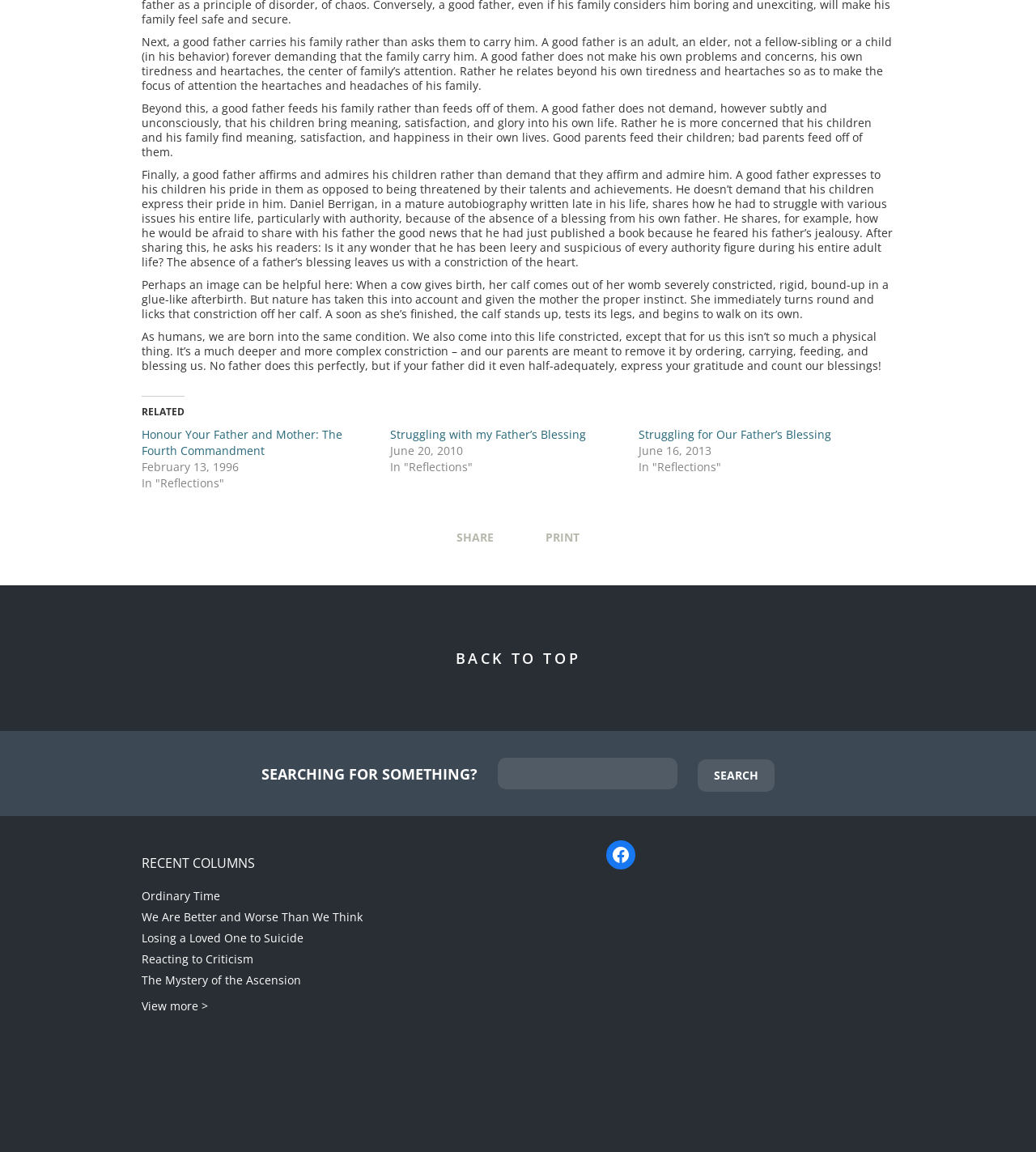Can you find the bounding box coordinates for the UI element given this description: "ATLANTA WEB DESIGN"? Provide the coordinates as four float numbers between 0 and 1: [left, top, right, bottom].

None